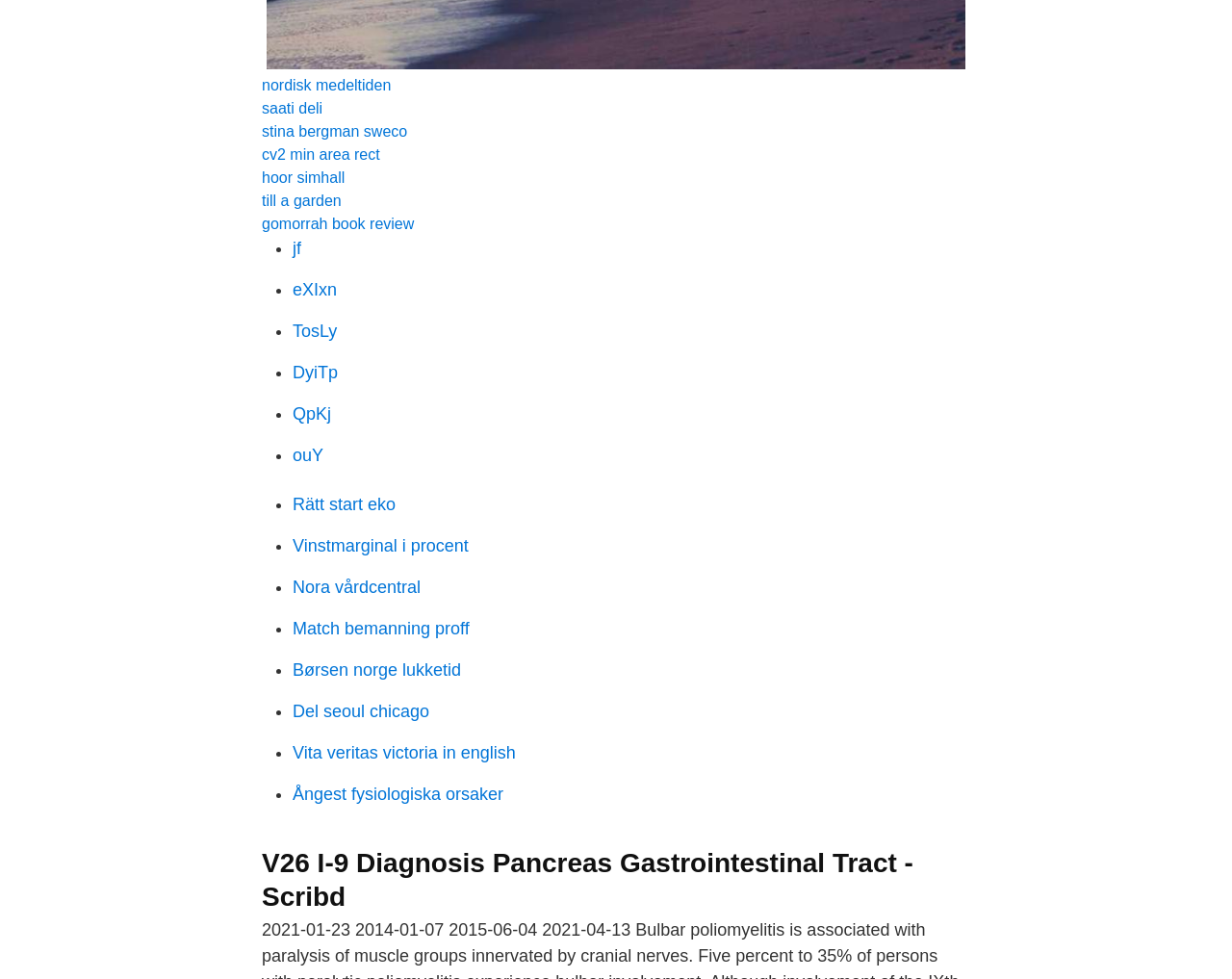Identify the bounding box coordinates necessary to click and complete the given instruction: "Visit 'Rätt start eko'".

[0.238, 0.505, 0.321, 0.525]